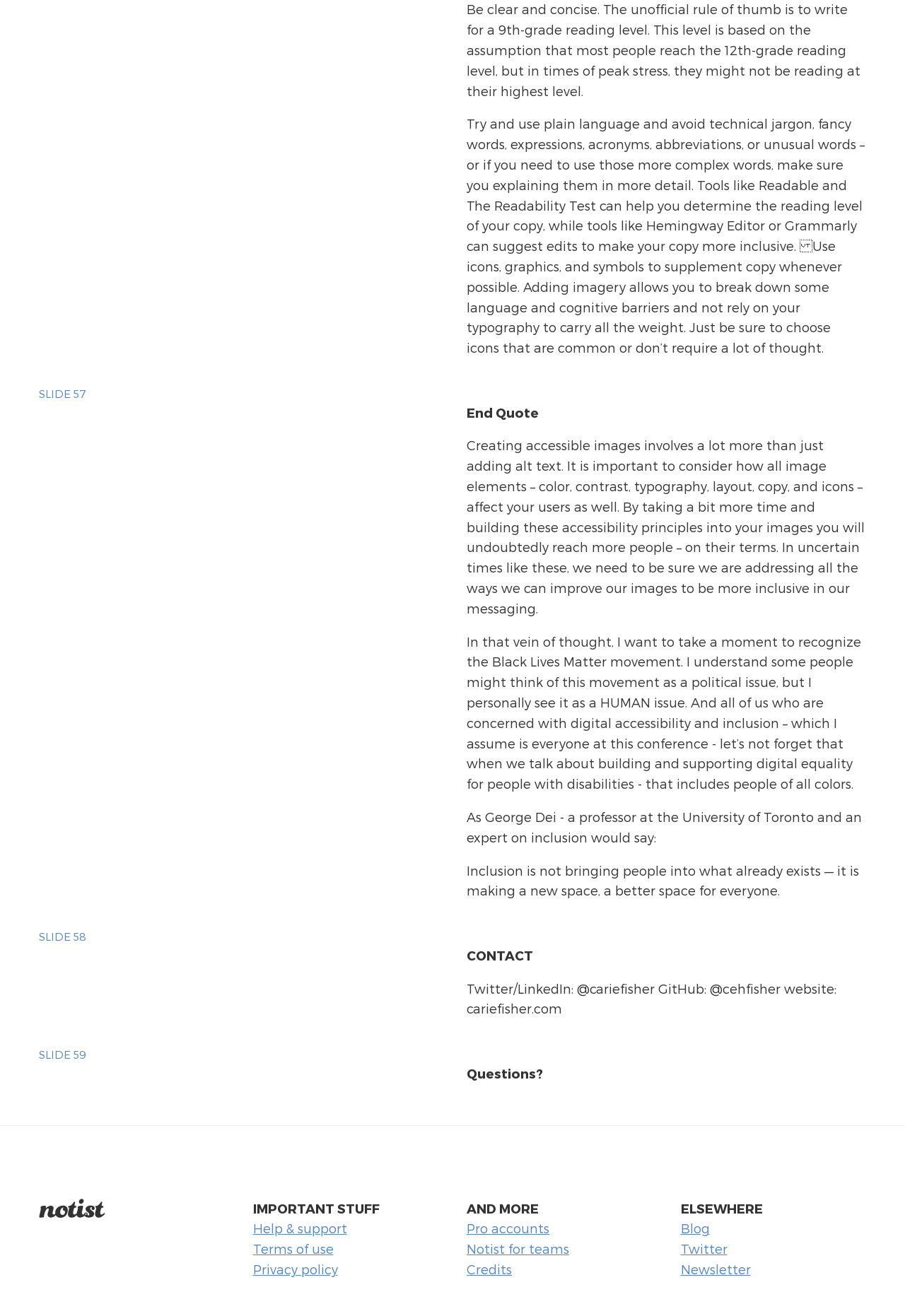Identify the bounding box coordinates for the region to click in order to carry out this instruction: "Visit the 'Help & support' page". Provide the coordinates using four float numbers between 0 and 1, formatted as [left, top, right, bottom].

[0.279, 0.928, 0.383, 0.939]